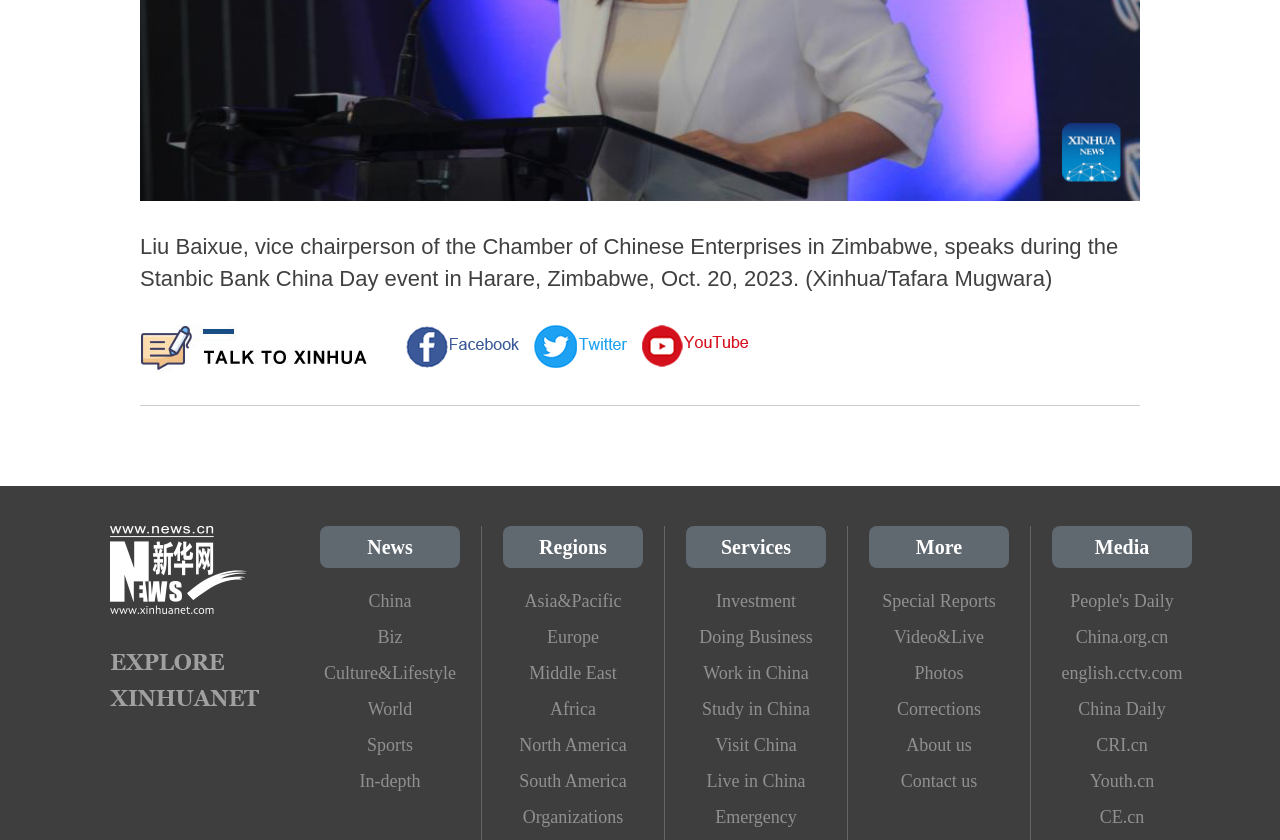What are the regions covered by this website?
Analyze the image and provide a thorough answer to the question.

The answer can be found by examining the links under the 'Regions' category, which include 'Asia&Pacific', 'Europe', 'Middle East', 'Africa', 'North America', and 'South America'.